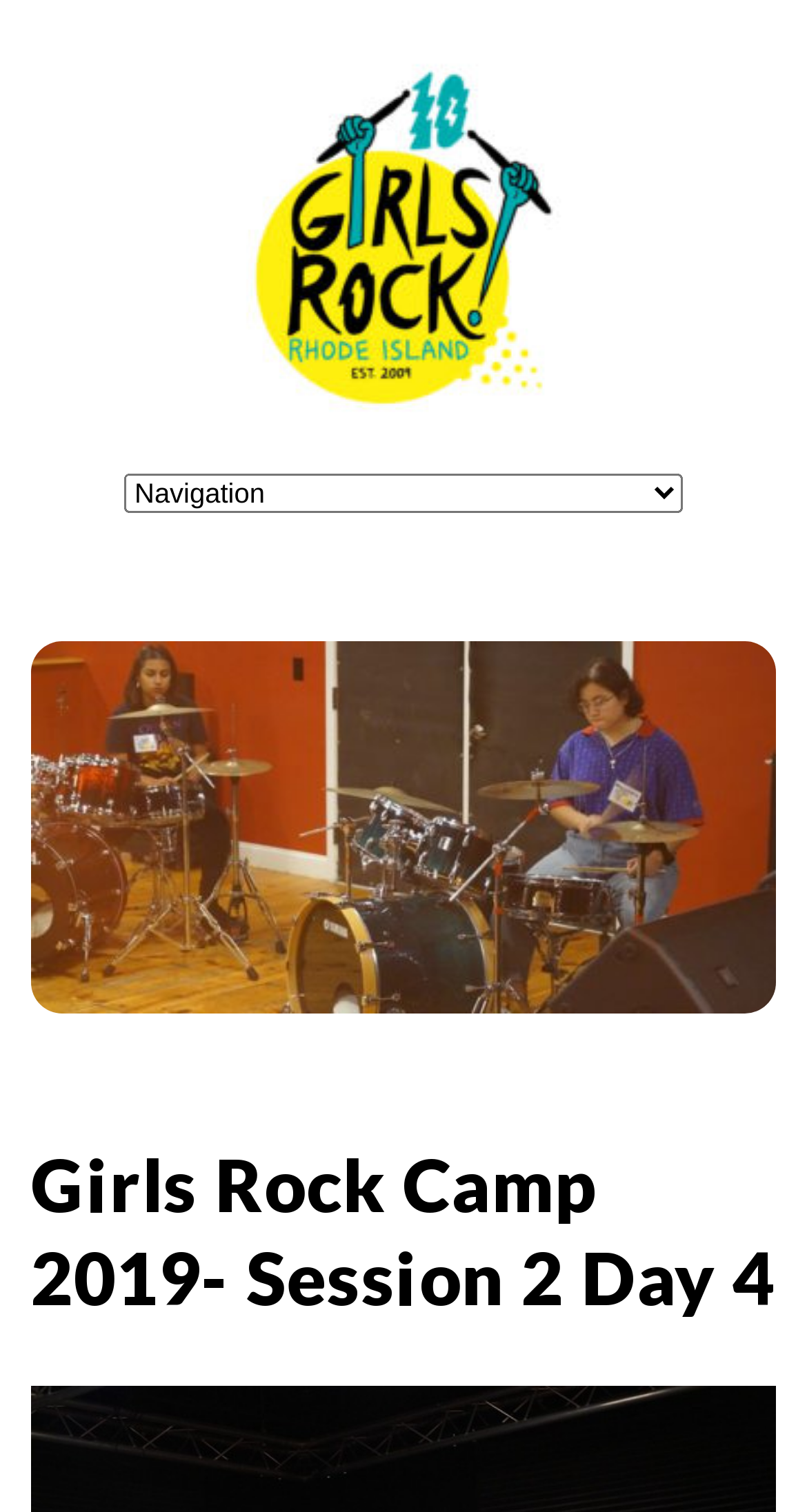What is the main title displayed on this webpage?

Girls Rock Camp 2019- Session 2 Day 4